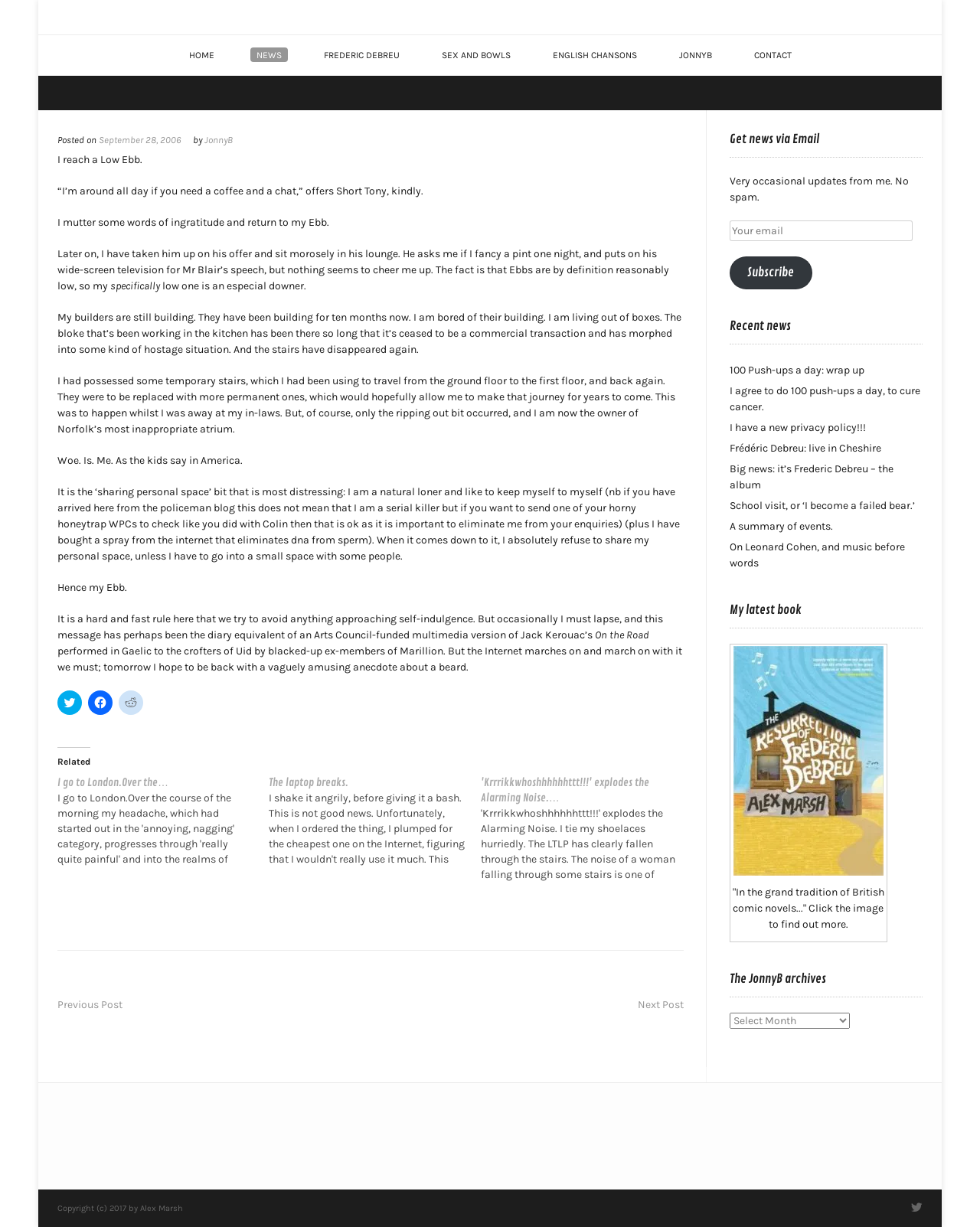Identify the bounding box of the HTML element described as: "Home".

[0.175, 0.028, 0.236, 0.062]